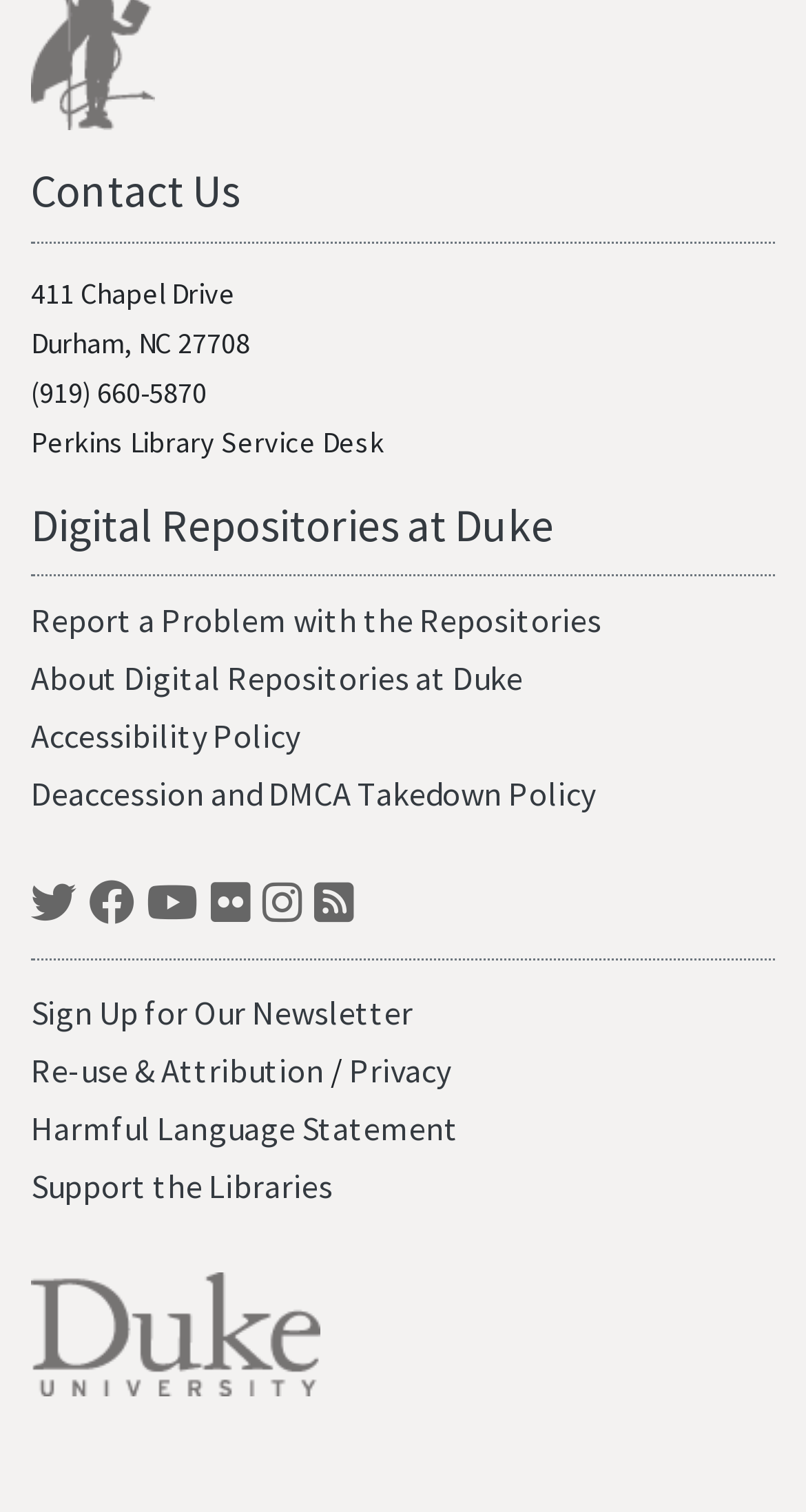Please specify the bounding box coordinates of the clickable region to carry out the following instruction: "Contact us". The coordinates should be four float numbers between 0 and 1, in the format [left, top, right, bottom].

[0.038, 0.107, 0.297, 0.145]